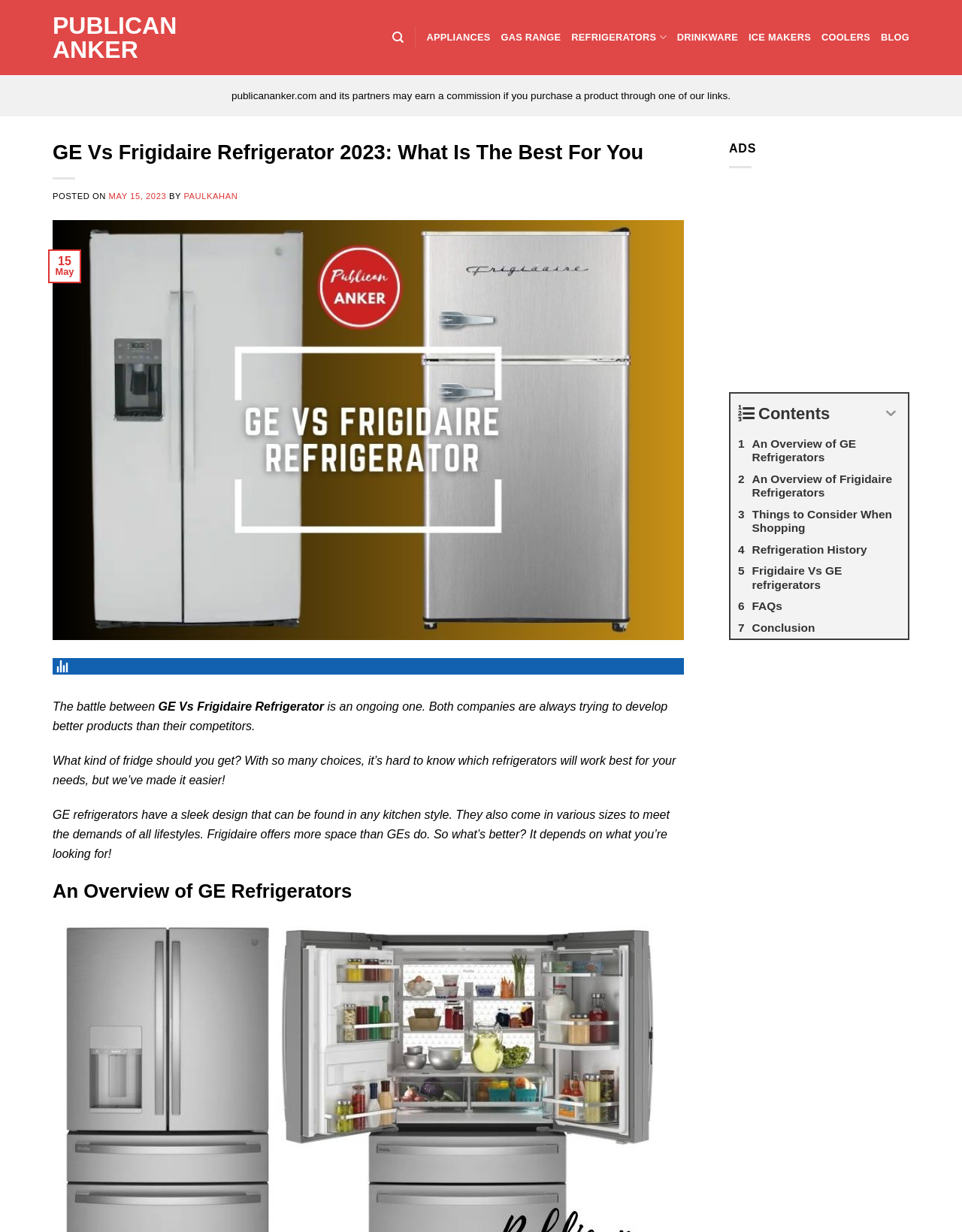What is the purpose of the 'Contents' button?
Please respond to the question with a detailed and informative answer.

The 'Contents' button is likely used to navigate to the table of contents of the webpage, allowing users to quickly access different sections of the article.